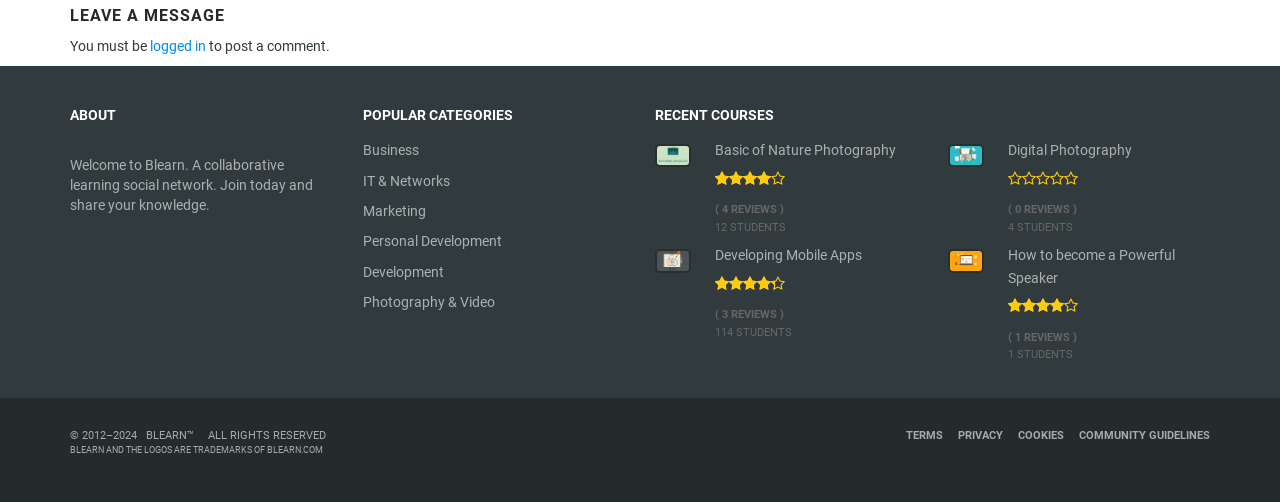Identify the bounding box coordinates for the element you need to click to achieve the following task: "Explore the 'Marketing' category". Provide the bounding box coordinates as four float numbers between 0 and 1, in the form [left, top, right, bottom].

[0.283, 0.399, 0.488, 0.443]